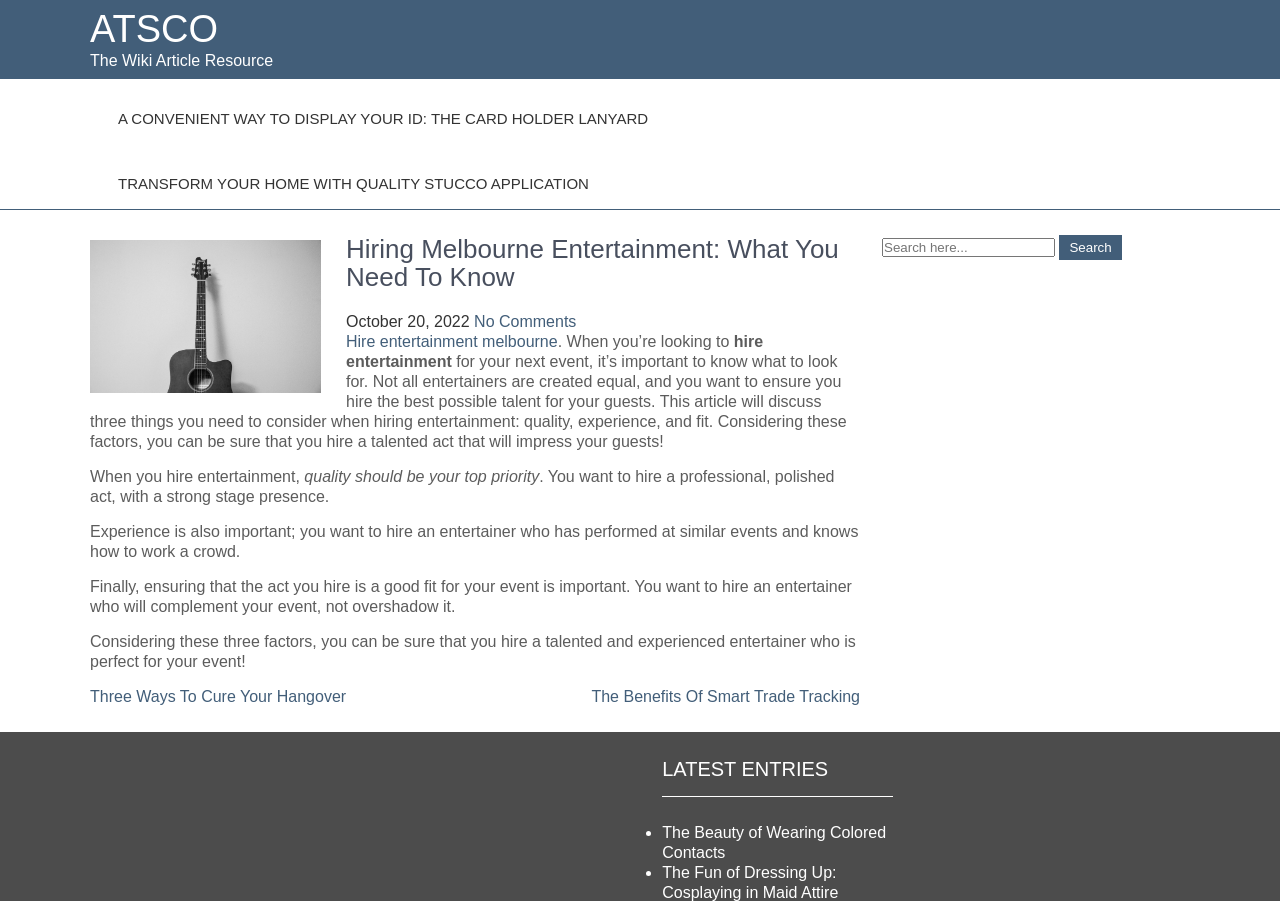What is the title of the article?
Refer to the image and give a detailed answer to the question.

I determined the title of the article by looking at the heading element with the text 'Hiring Melbourne Entertainment: What You Need To Know' which is a child of the article element.